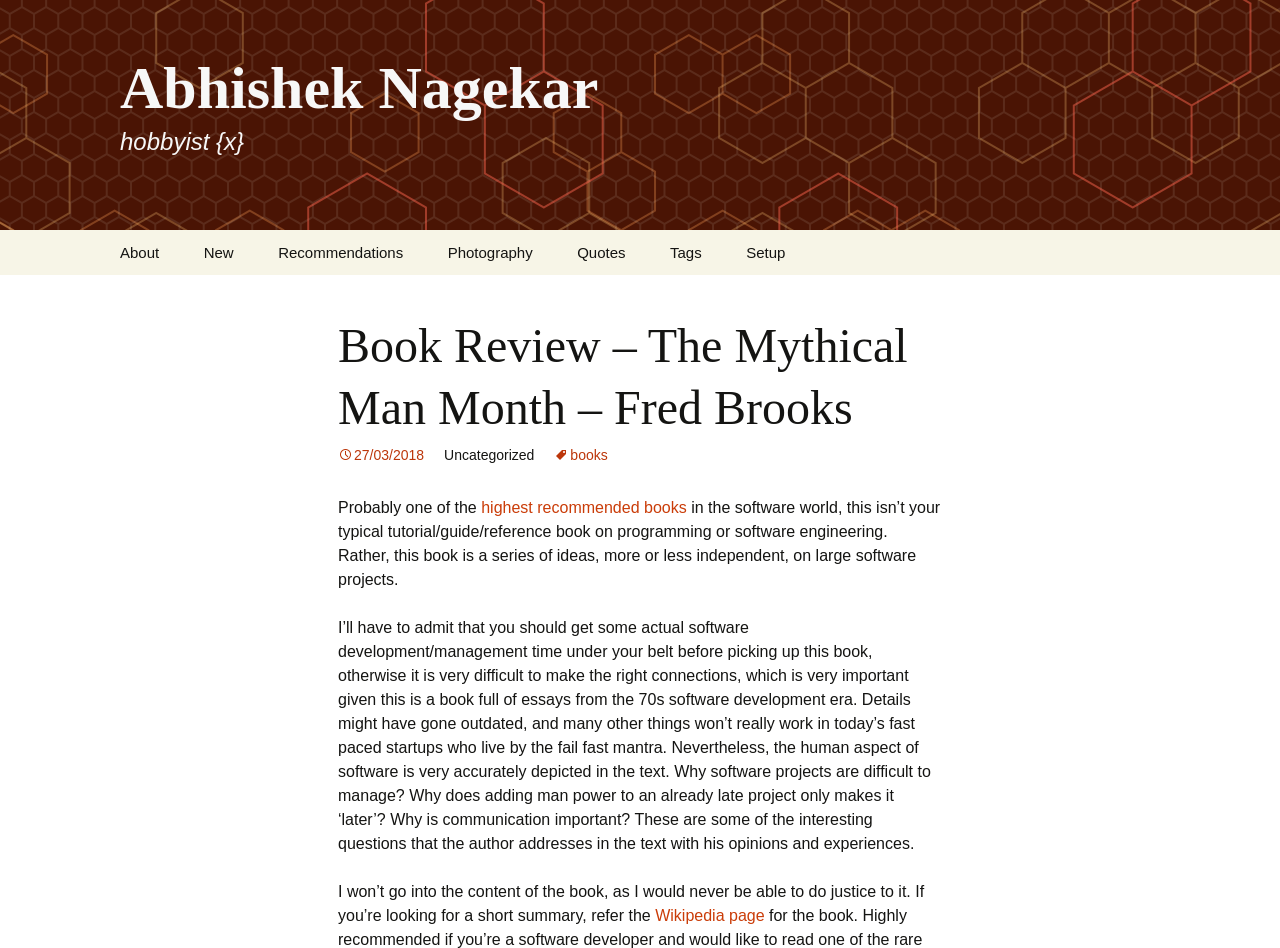What is the recommended prerequisite for reading this book?
Please interpret the details in the image and answer the question thoroughly.

The recommended prerequisite for reading this book is mentioned in the text, where it says 'you should get some actual software development/management time under your belt before picking up this book'. This suggests that the book is not suitable for beginners and requires some prior experience in software development or management.